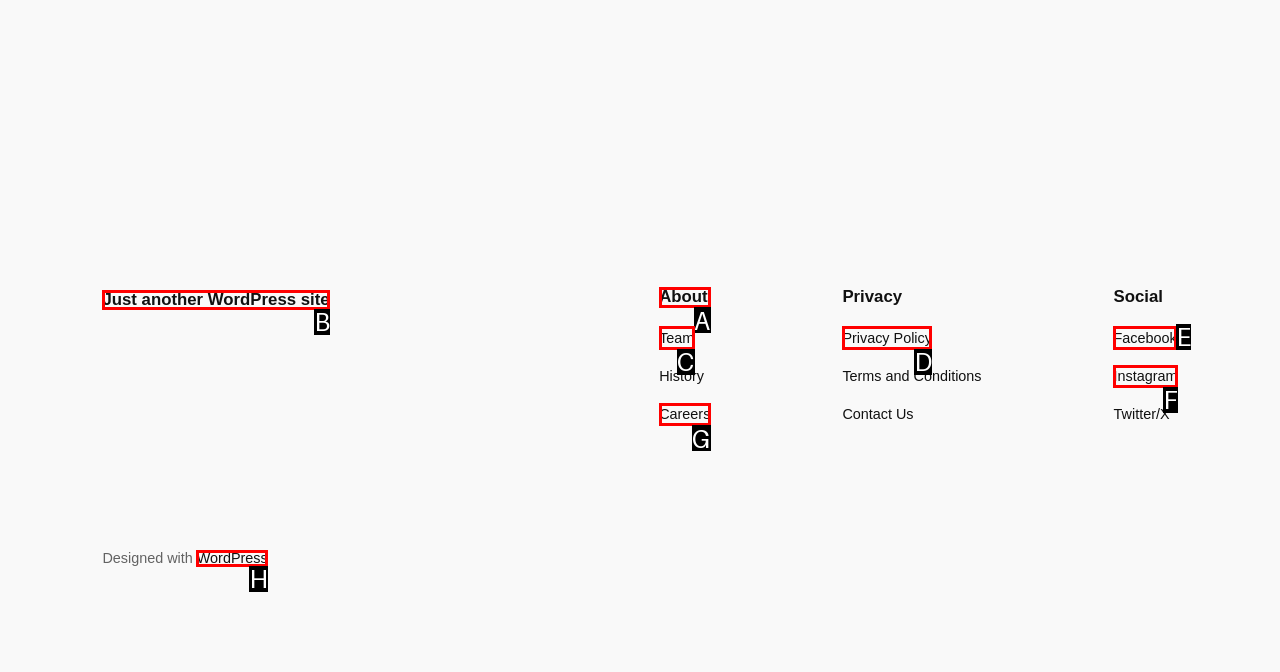For the task: Click on About, tell me the letter of the option you should click. Answer with the letter alone.

A